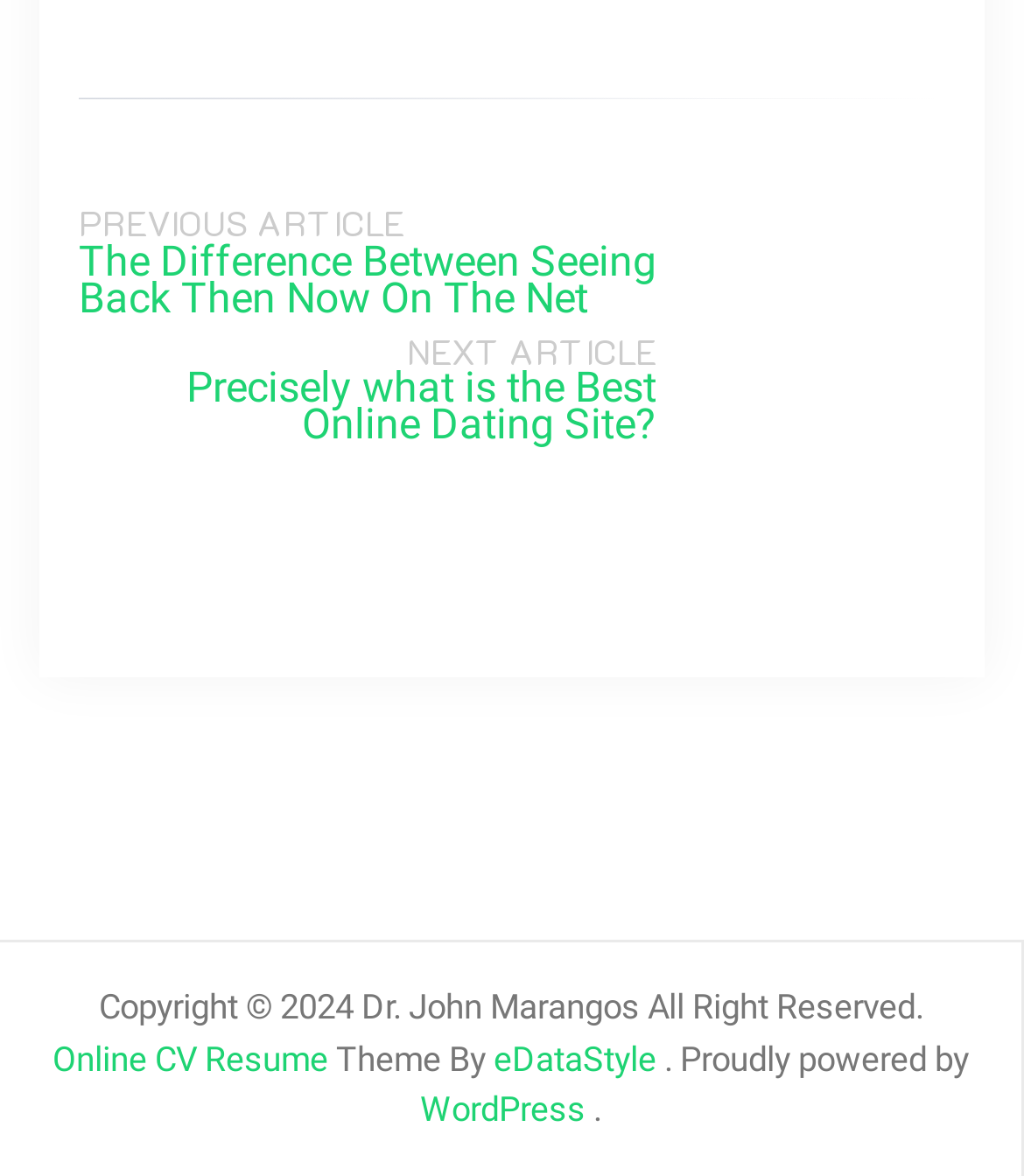Please find the bounding box for the following UI element description. Provide the coordinates in (top-left x, top-left y, bottom-right x, bottom-right y) format, with values between 0 and 1: eDataStyle

[0.482, 0.879, 0.641, 0.923]